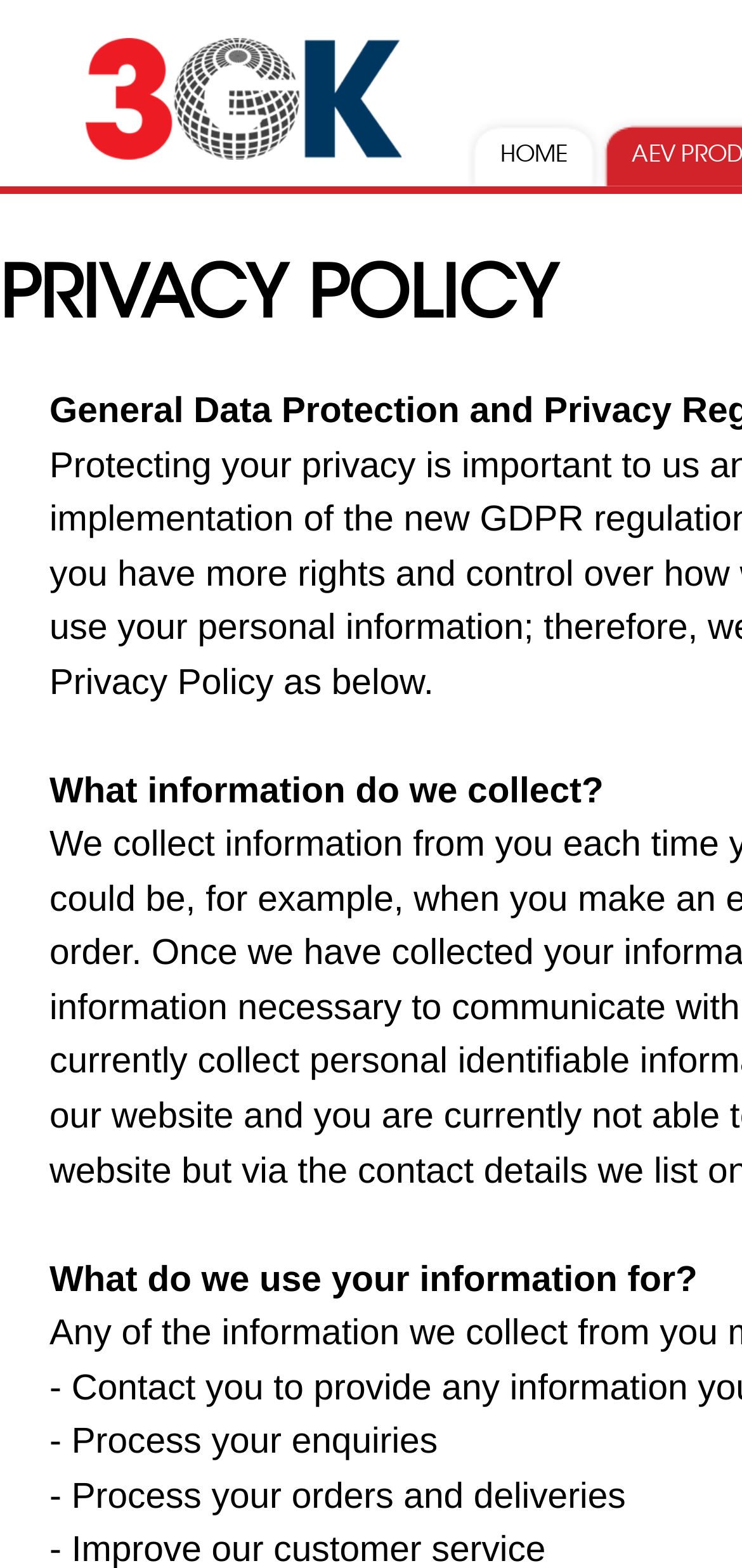Give a one-word or short-phrase answer to the following question: 
What is the position of the image on the webpage?

Top-left